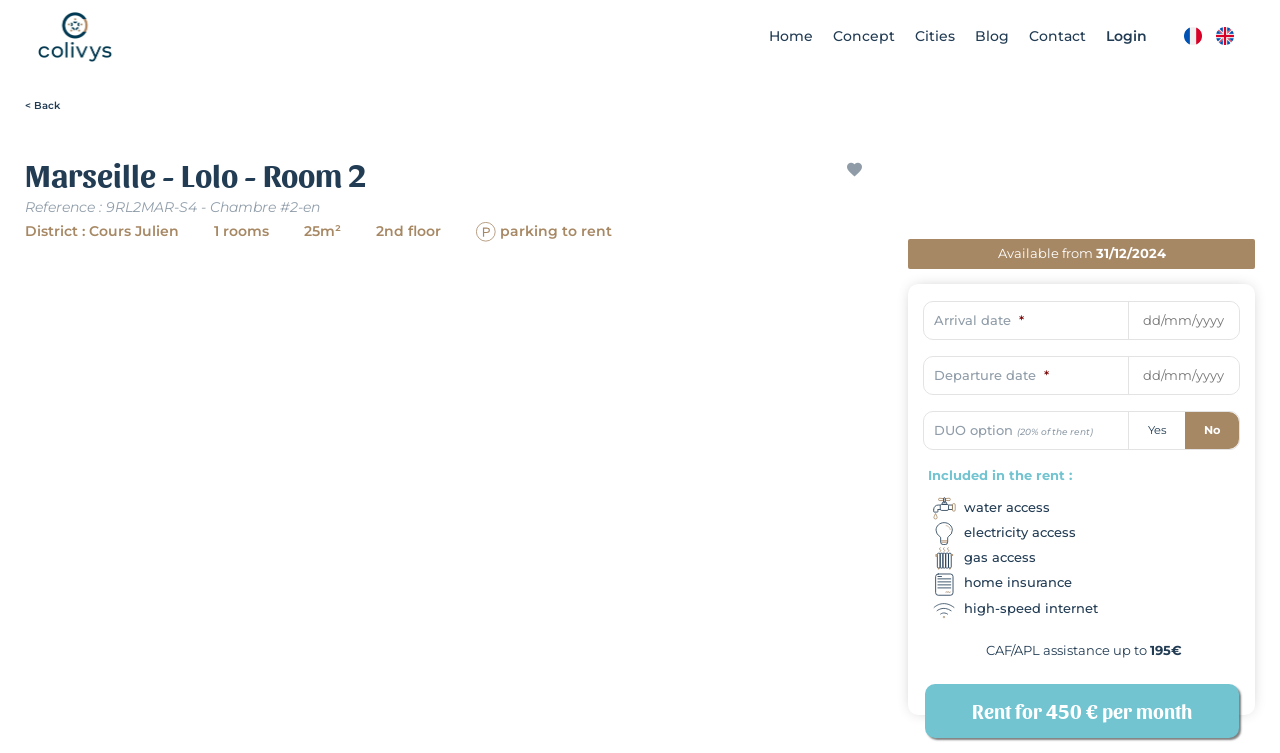What is the maximum CAF/APL assistance?
Answer the question in a detailed and comprehensive manner.

I found the maximum CAF/APL assistance by looking at the static text element that says 'CAF/APL assistance up to 195€'.